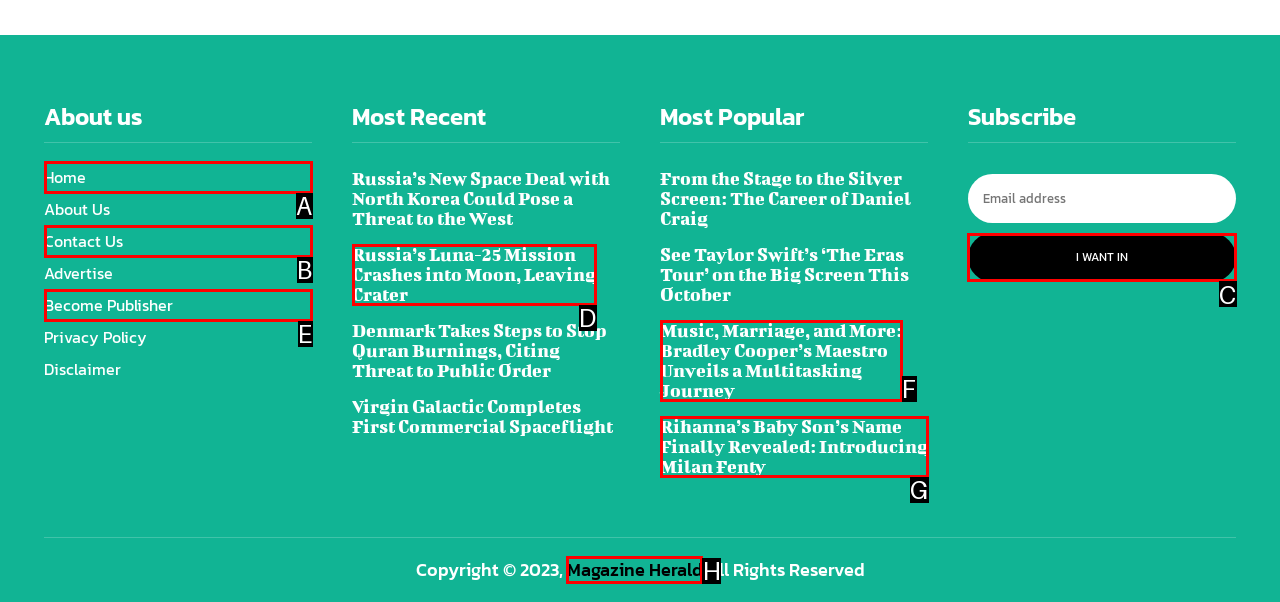Which UI element should you click on to achieve the following task: Subscribe to the newsletter? Provide the letter of the correct option.

C